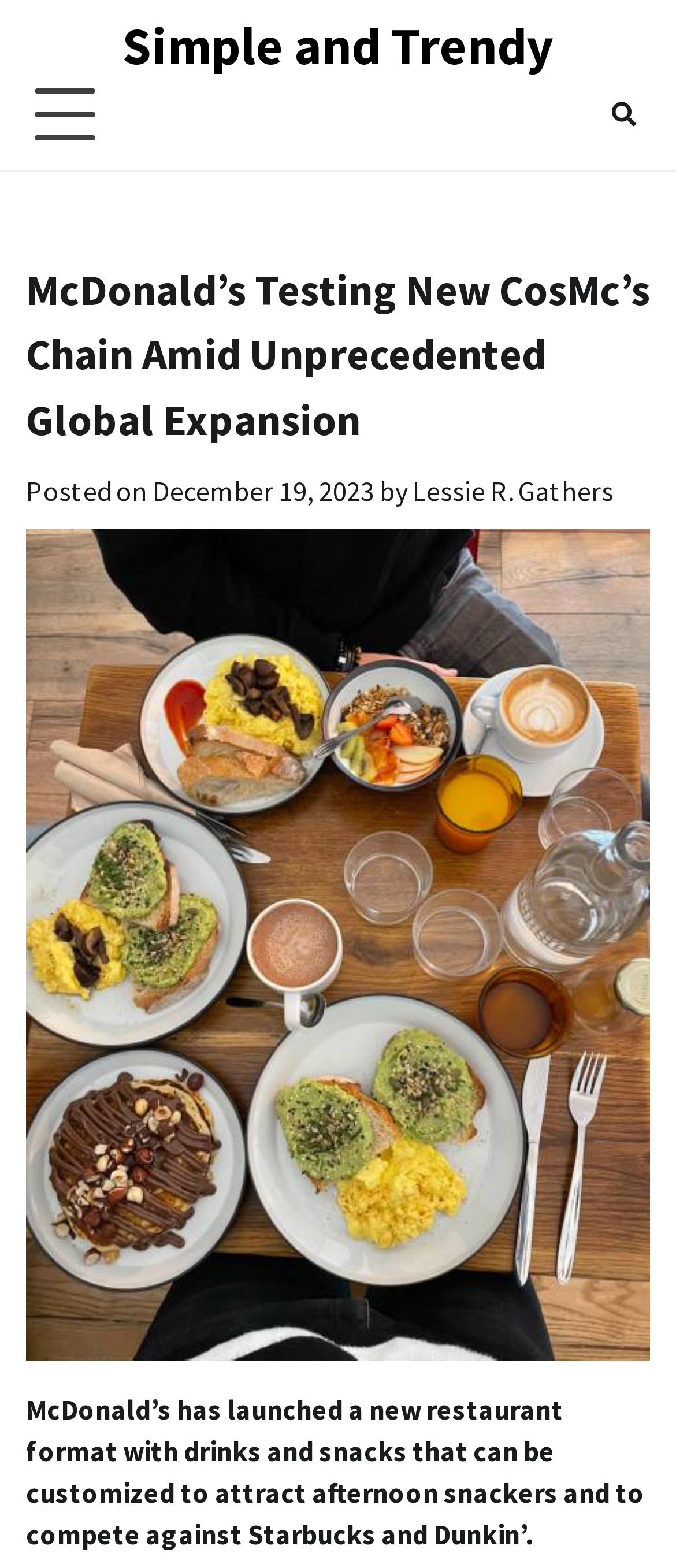What companies is McDonald’s competing against?
Can you provide an in-depth and detailed response to the question?

The question asks about the companies that McDonald’s is competing against with its new restaurant format. By reading the text, we can find the answer in the sentence 'McDonald’s has launched a new restaurant format with drinks and snacks that can be customized to attract afternoon snackers and to compete against Starbucks and Dunkin’.' The companies that McDonald’s is competing against are Starbucks and Dunkin’.